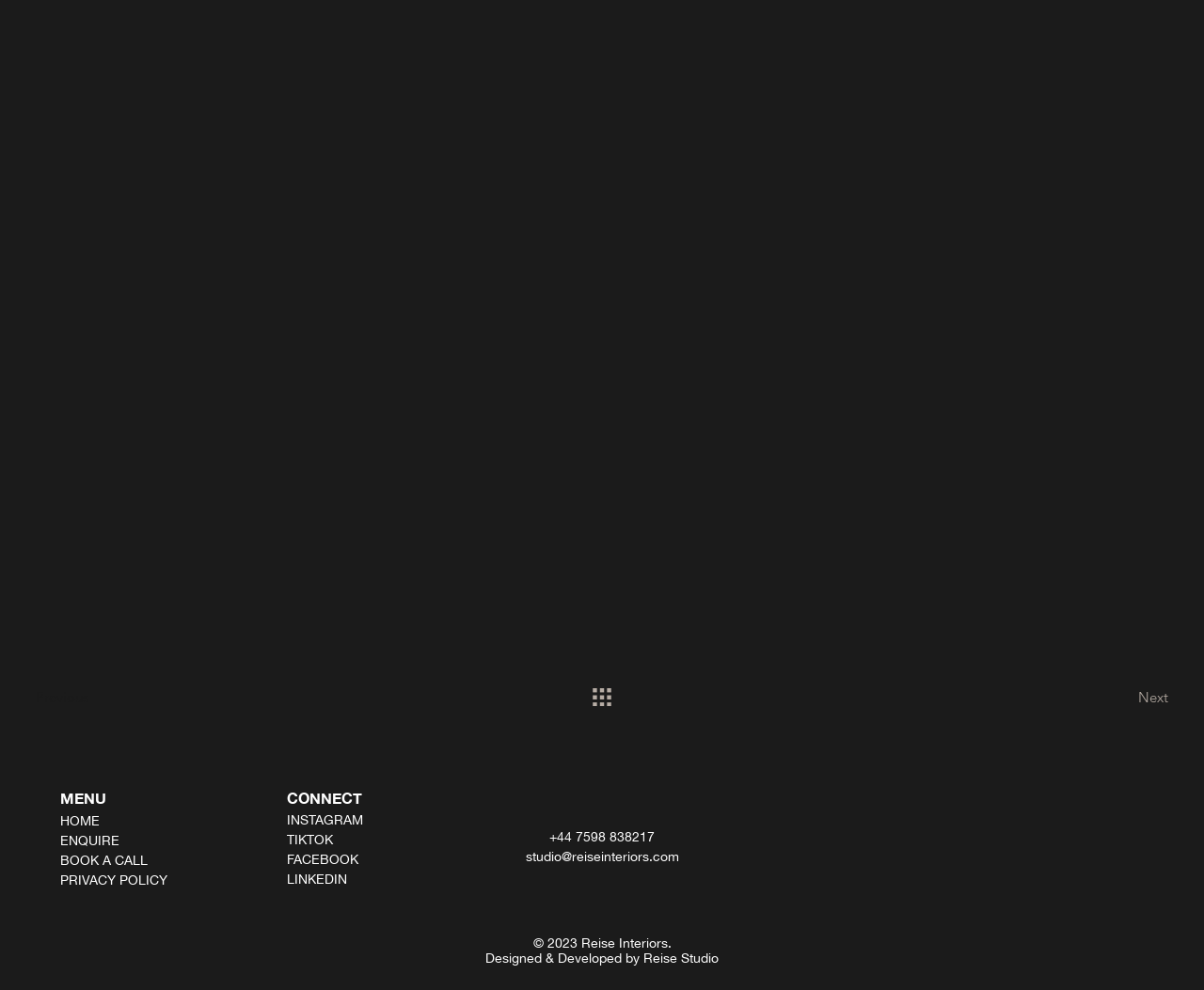Using the details from the image, please elaborate on the following question: How many menu items are available?

The menu items are located at the top-left section of the webpage, and they are 'HOME', 'ENQUIRE', 'BOOK A CALL', and 'PRIVACY POLICY'. Therefore, there are 4 menu items available.